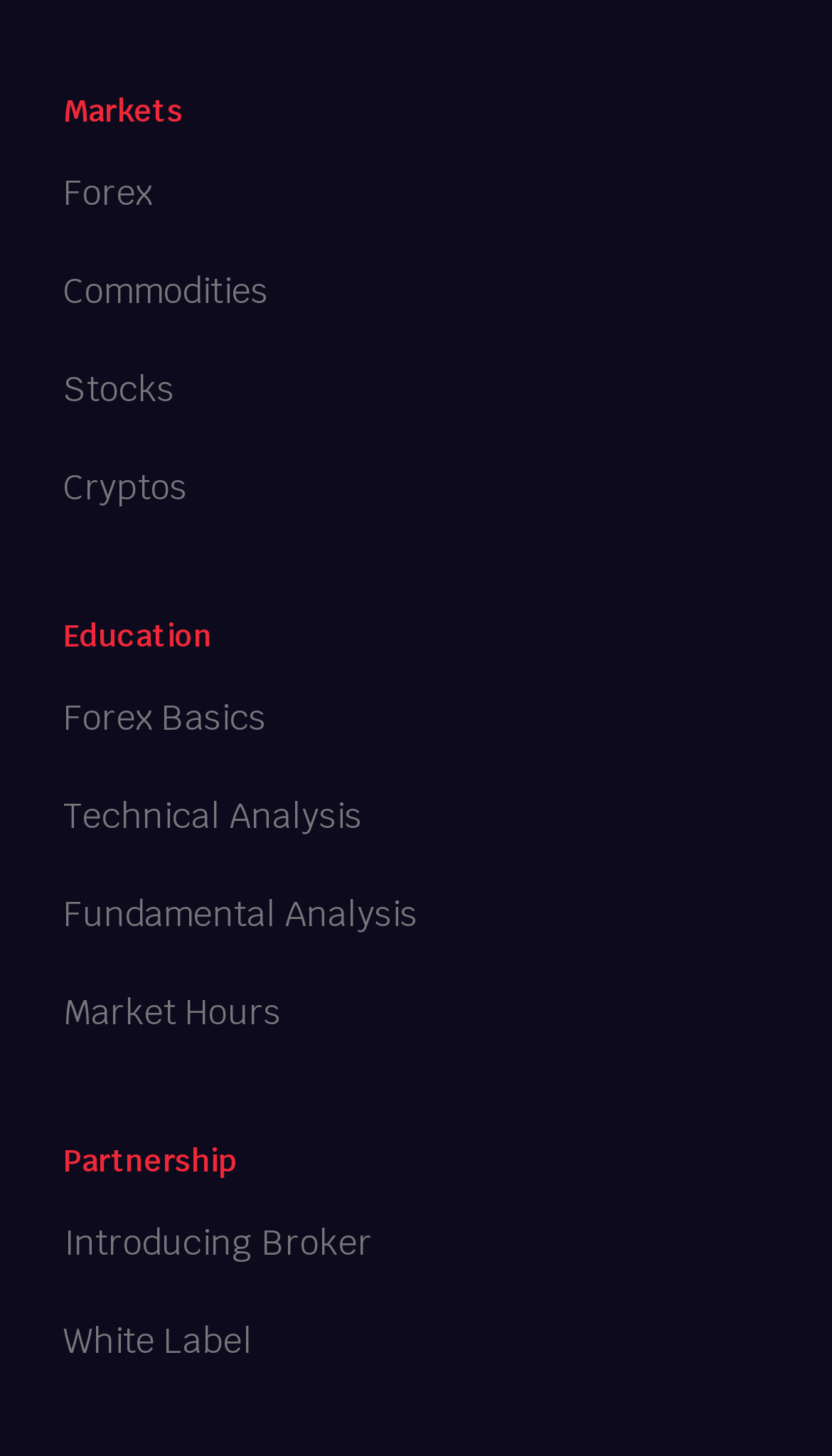Provide the bounding box for the UI element matching this description: "Forex Basics".

[0.076, 0.472, 0.319, 0.516]